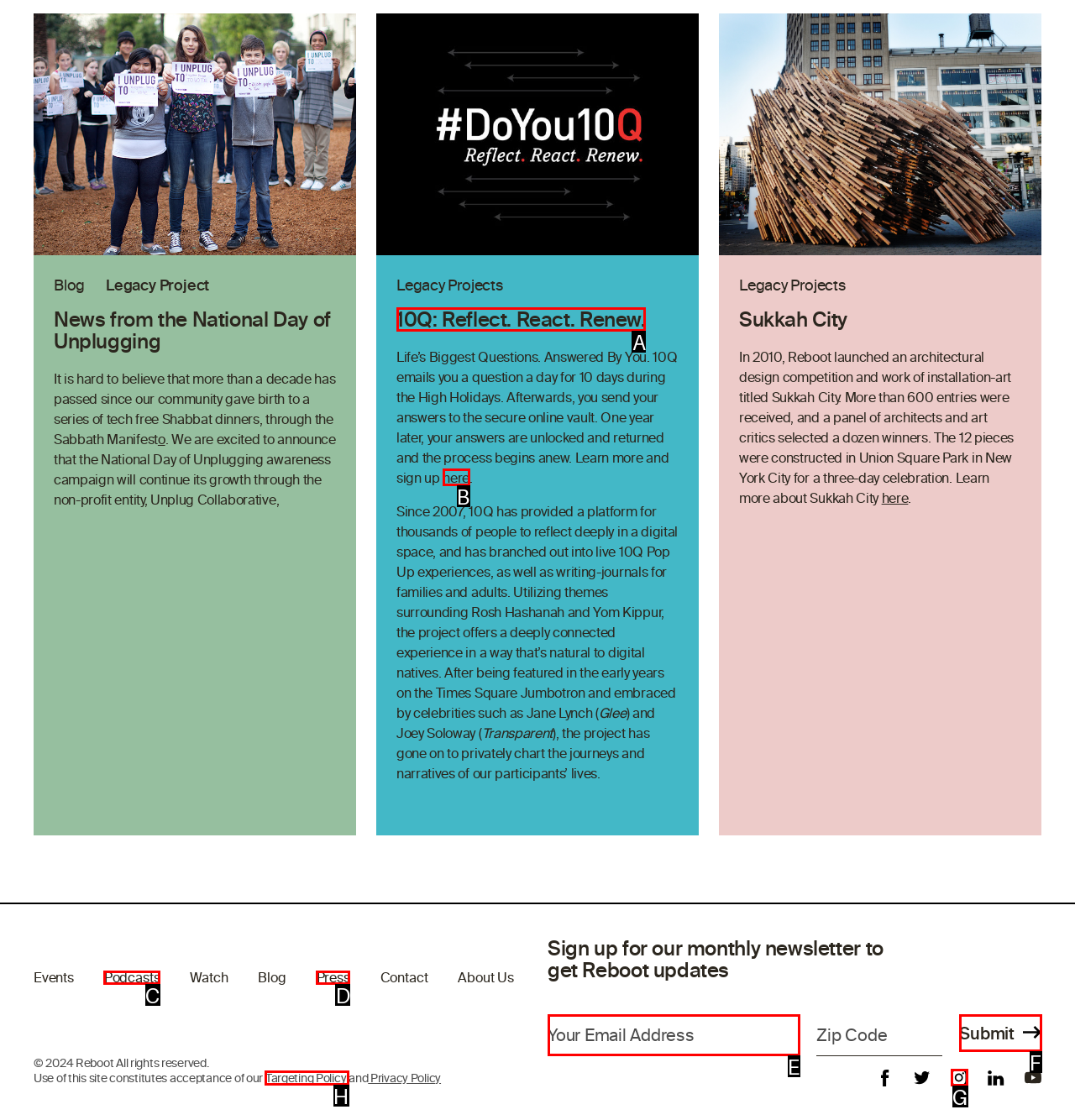Tell me the letter of the UI element I should click to accomplish the task: Click on the 'Quickview' button based on the choices provided in the screenshot.

None